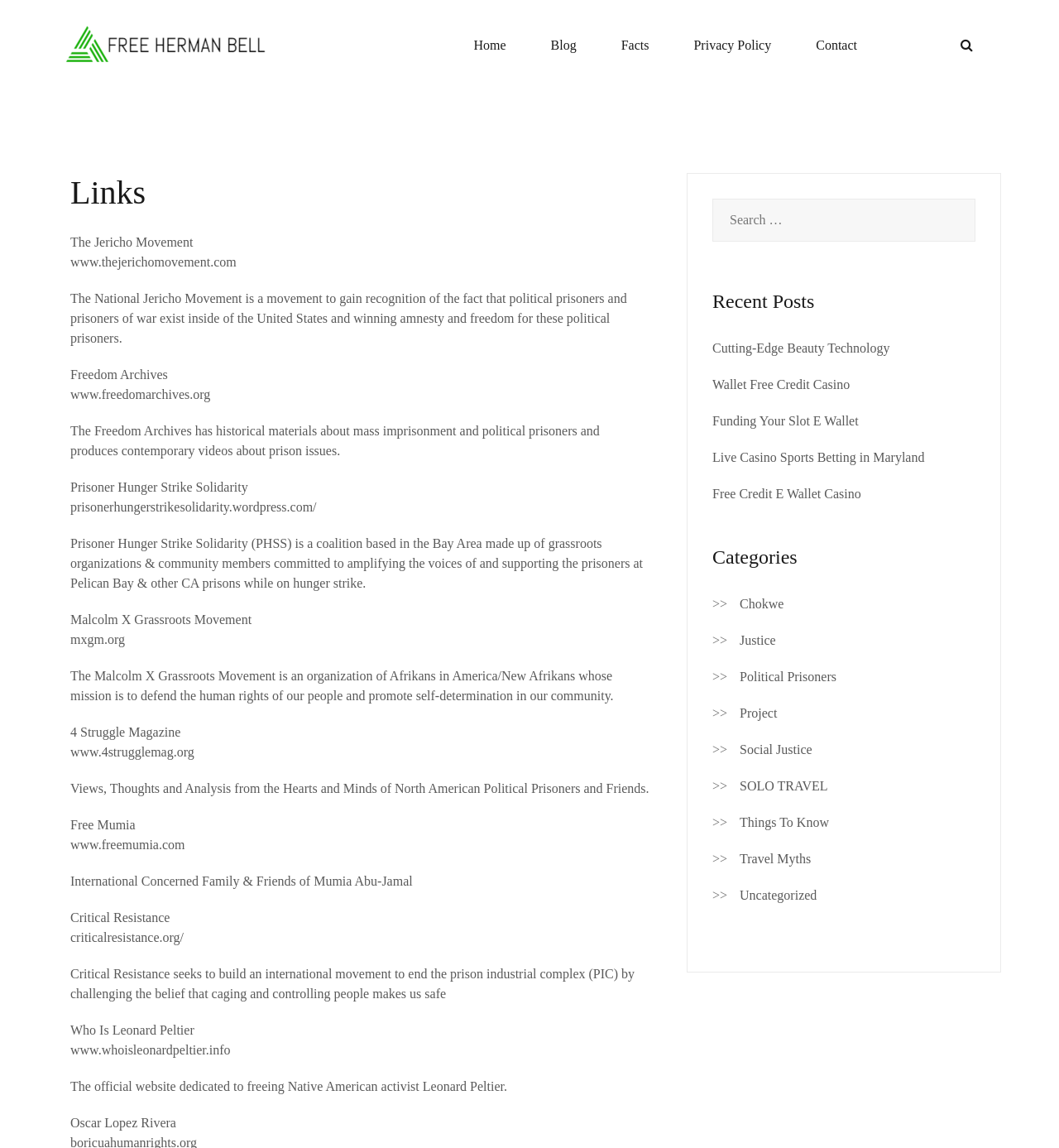Please reply with a single word or brief phrase to the question: 
What is the name of the movement mentioned in the webpage?

Jericho Movement